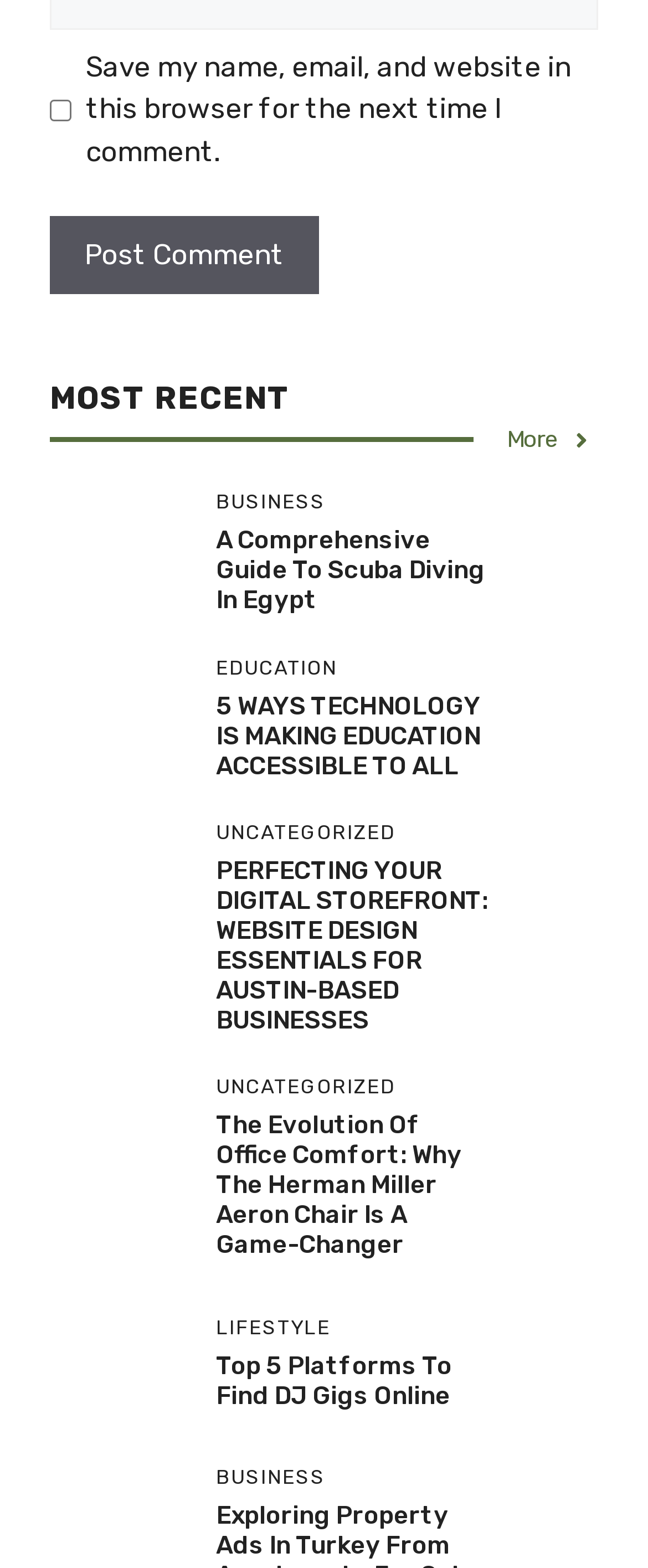Please answer the following question using a single word or phrase: What is the topic of the figure with the image 'EDUCATION ACCESSIBLE TO ALL'?

EDUCATION